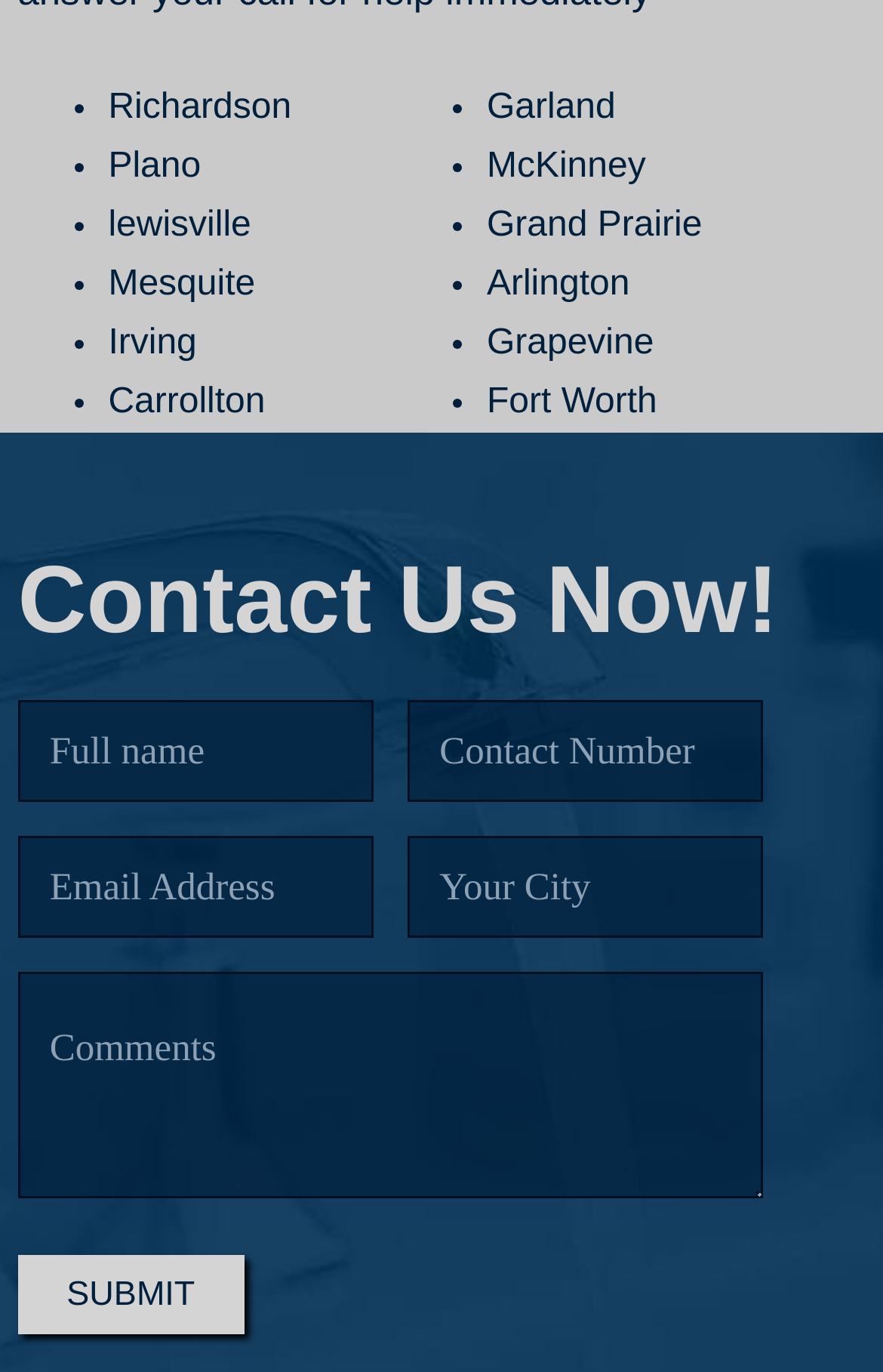Please identify the bounding box coordinates of the element I need to click to follow this instruction: "Enter your full name".

[0.02, 0.51, 0.423, 0.584]